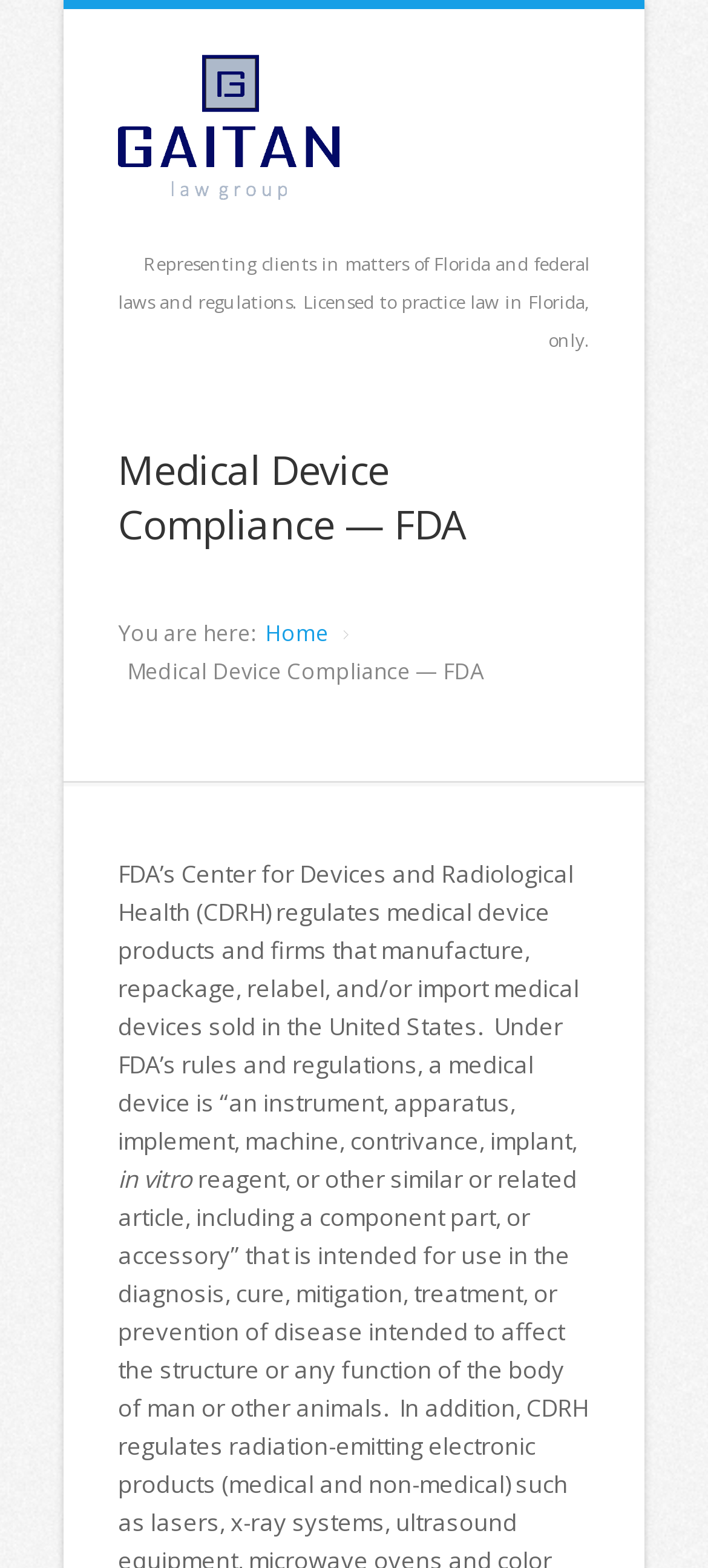Determine the bounding box coordinates (top-left x, top-left y, bottom-right x, bottom-right y) of the UI element described in the following text: Home

[0.374, 0.394, 0.464, 0.414]